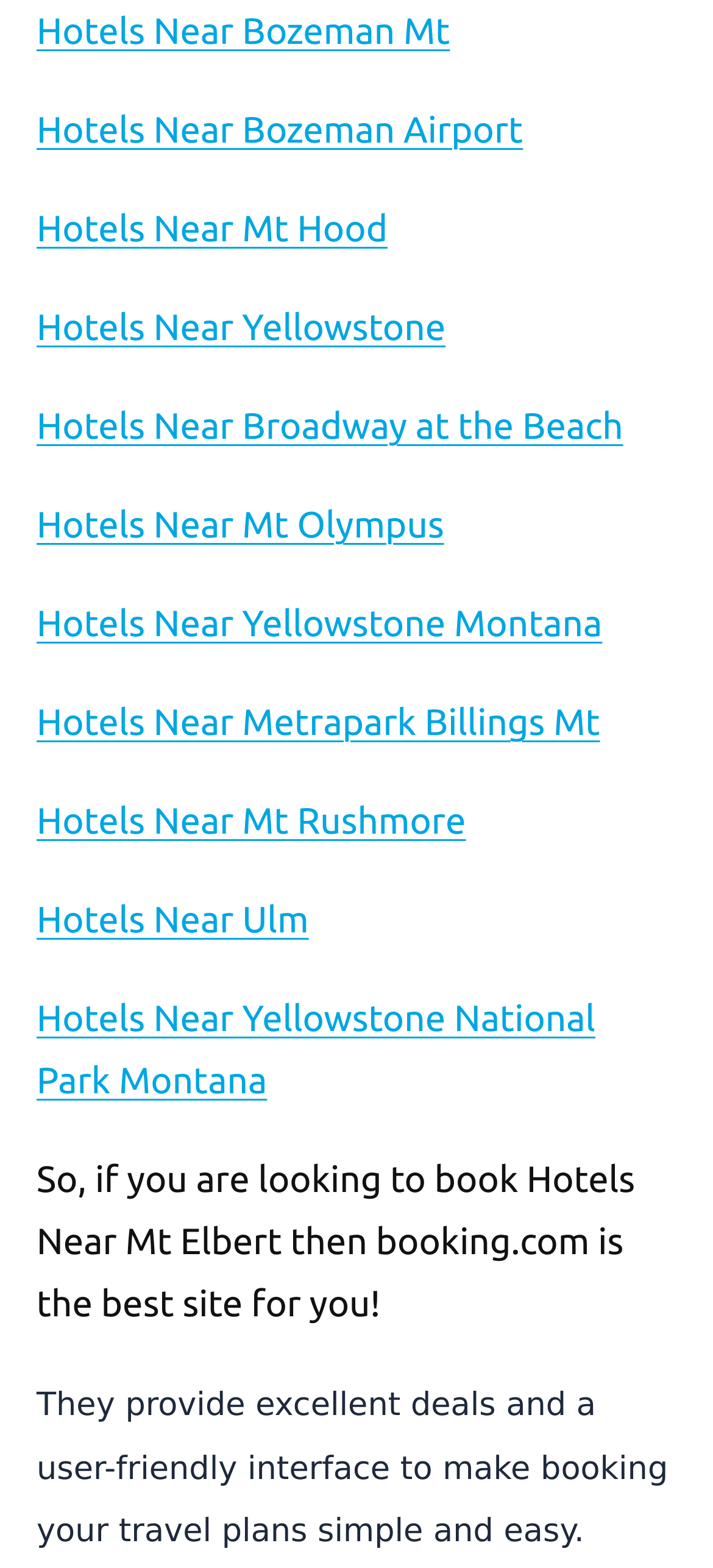Given the description of a UI element: "Hotels Near Ulm", identify the bounding box coordinates of the matching element in the webpage screenshot.

[0.051, 0.573, 0.433, 0.599]